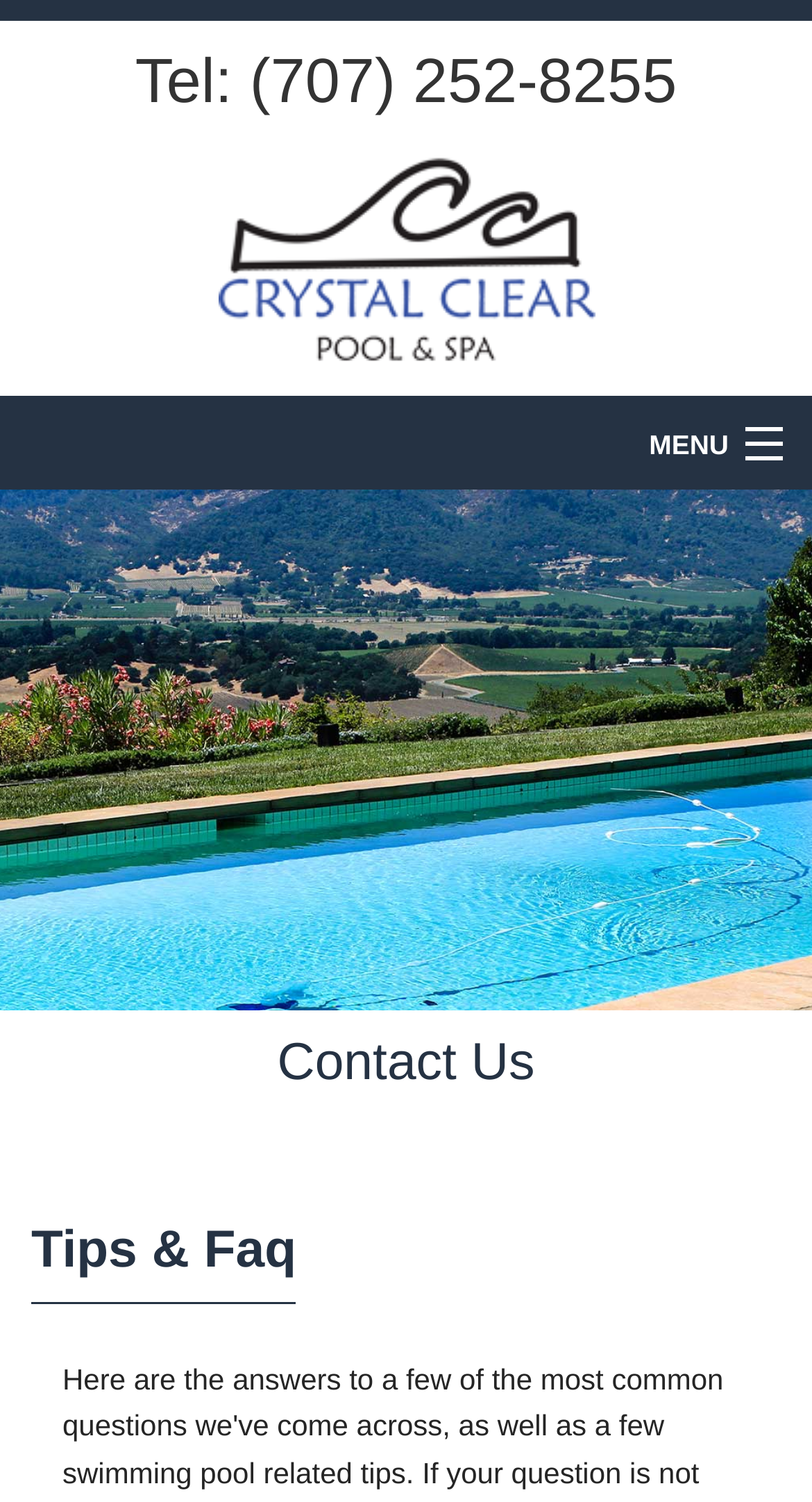Locate the bounding box coordinates of the clickable area needed to fulfill the instruction: "Open the menu".

[0.761, 0.273, 1.0, 0.32]